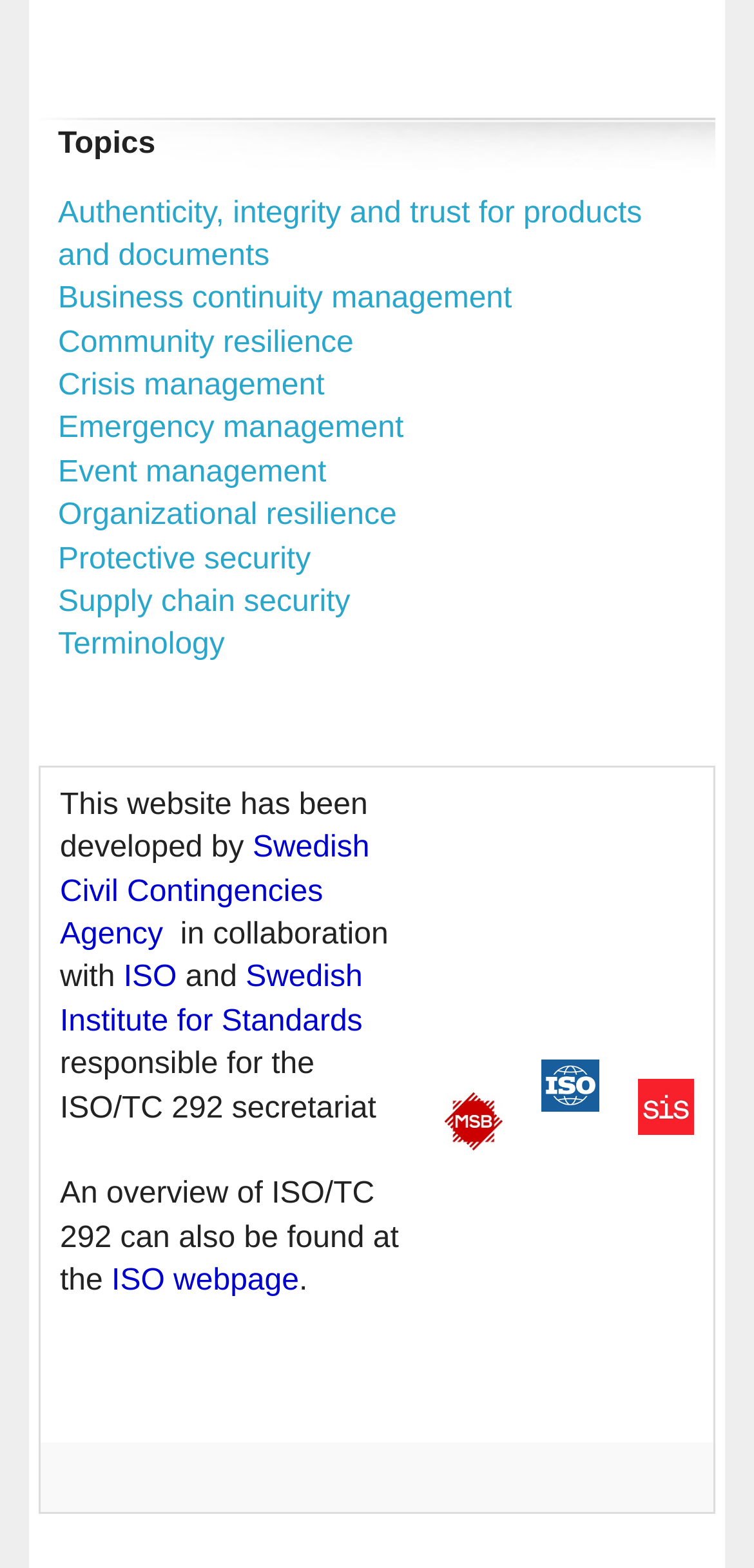Find the bounding box of the web element that fits this description: "Swedish Civil Contingencies Agency".

[0.079, 0.53, 0.49, 0.607]